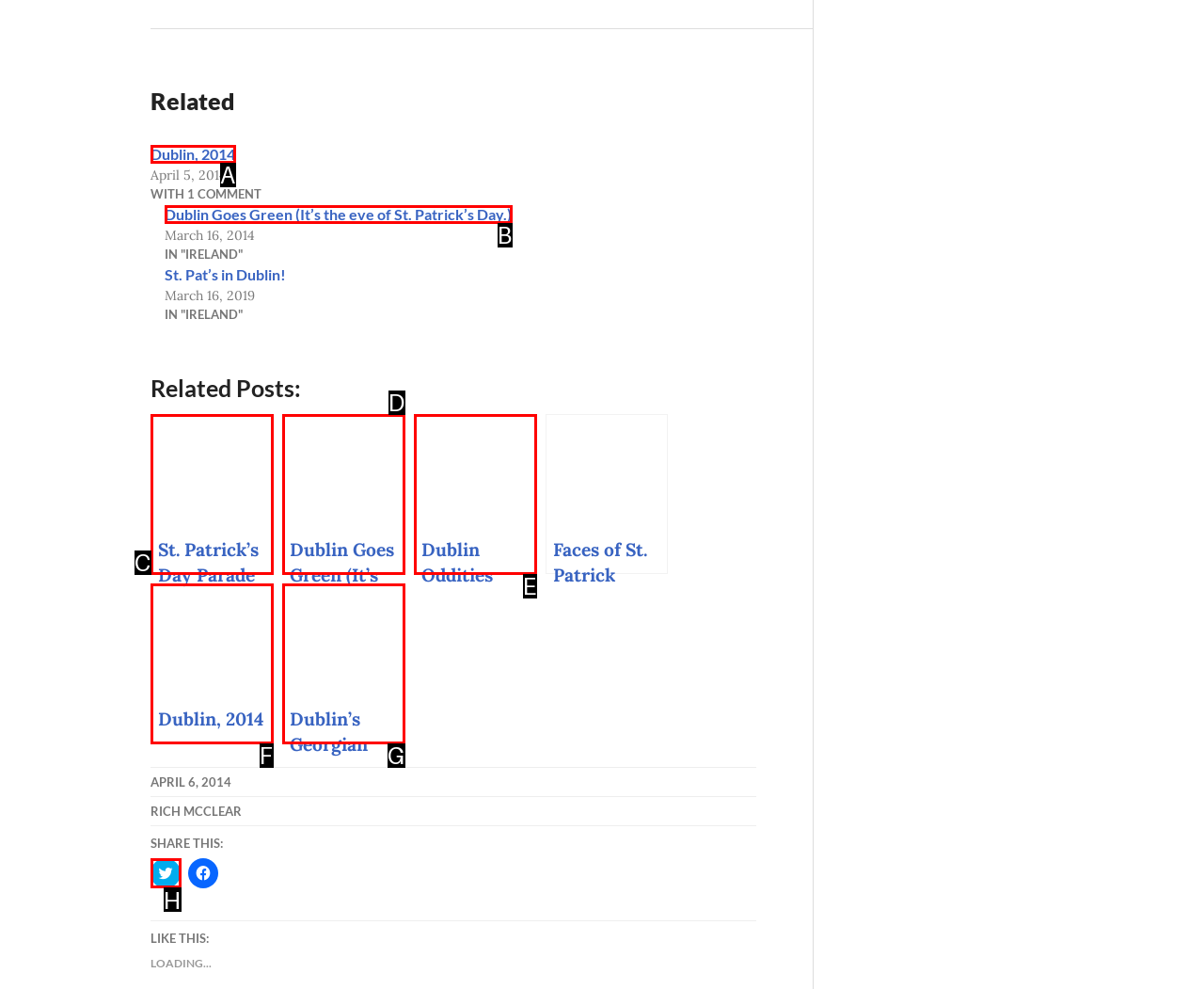Identify the letter of the UI element you should interact with to perform the task: Share on Twitter
Reply with the appropriate letter of the option.

H